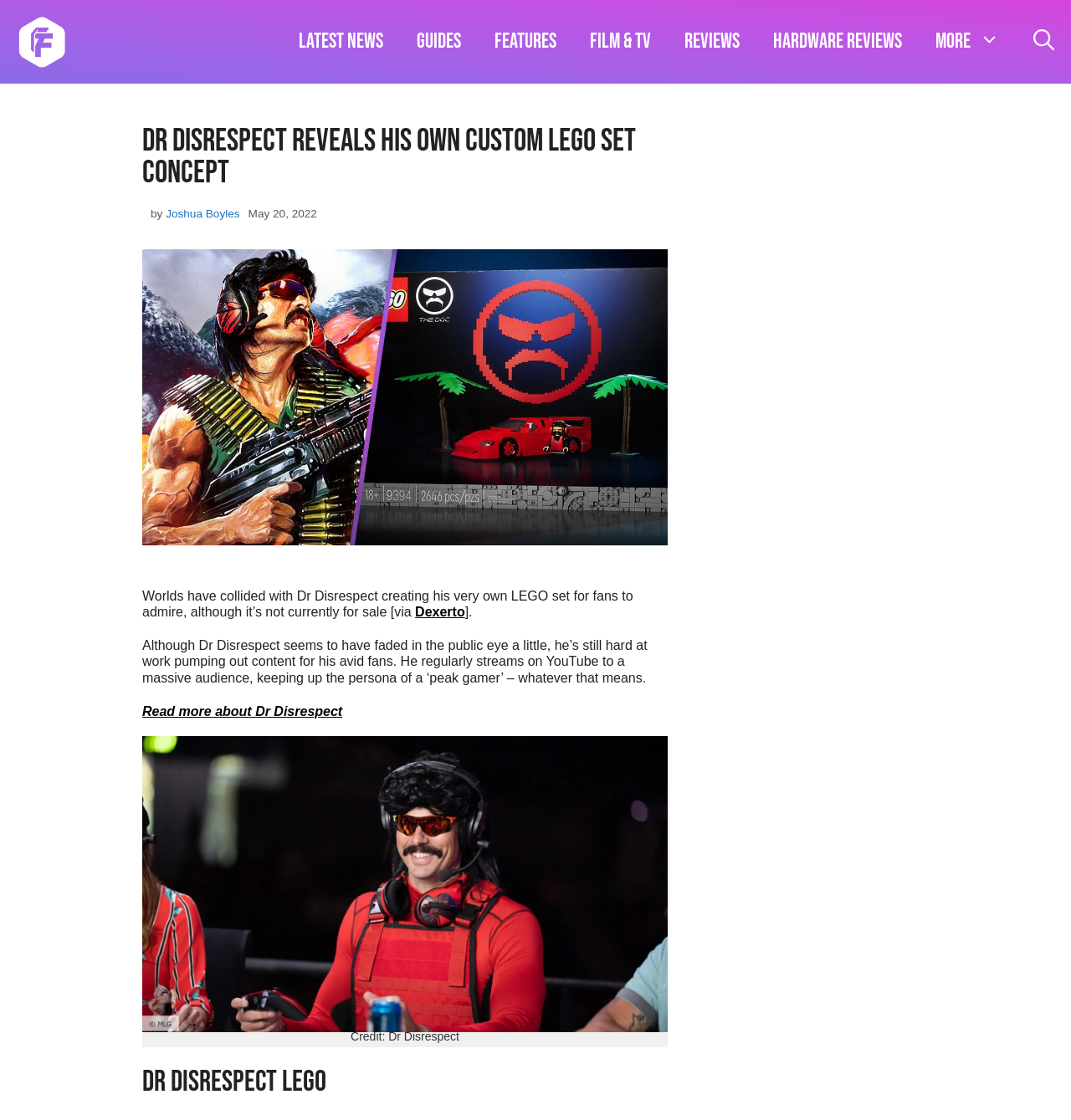Can you provide the bounding box coordinates for the element that should be clicked to implement the instruction: "Go to Latest News"?

[0.263, 0.0, 0.373, 0.075]